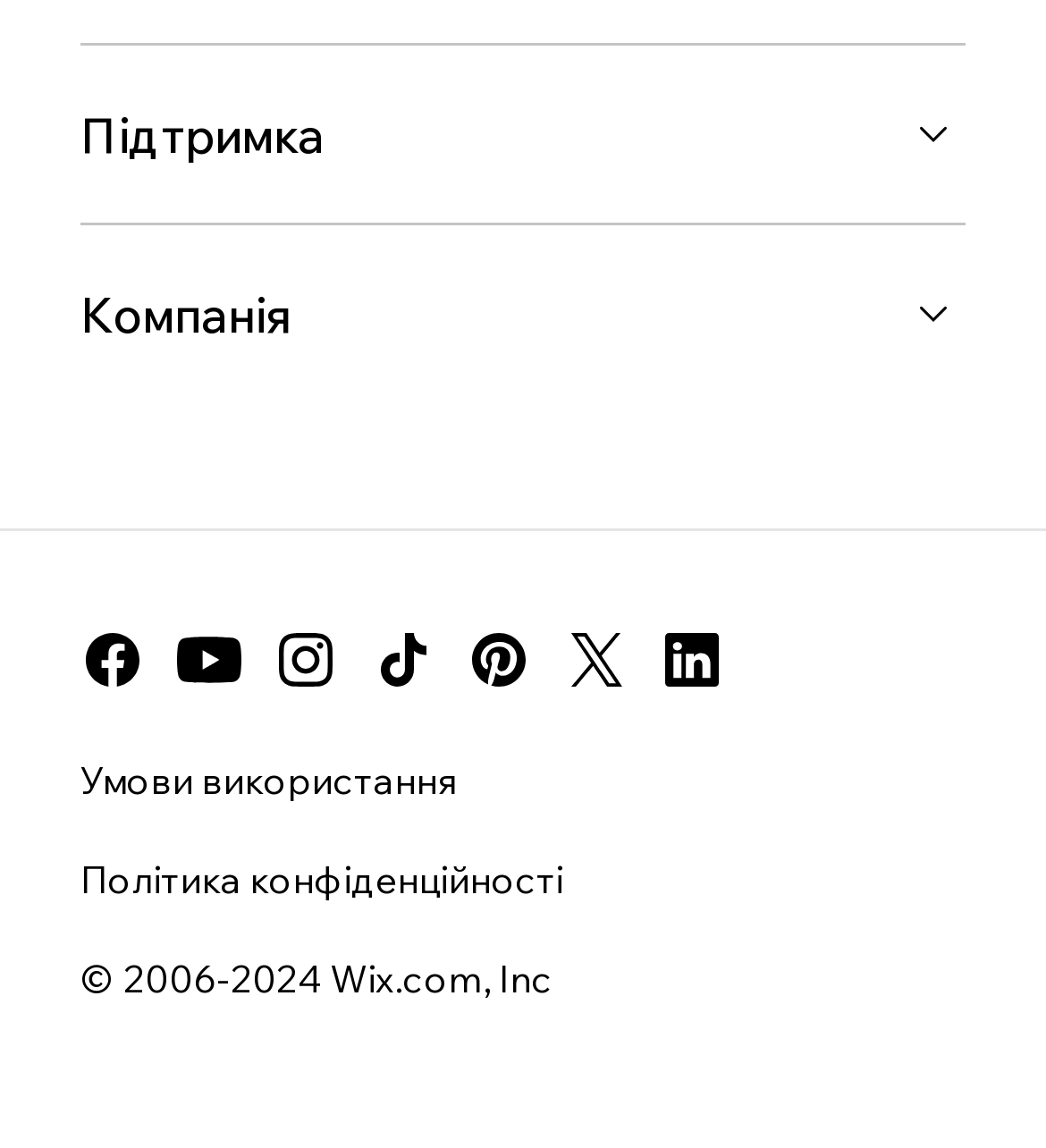What is the first social media link?
Please elaborate on the answer to the question with detailed information.

I looked at the social media links and found that the first one is facebook, which has an icon and a link.